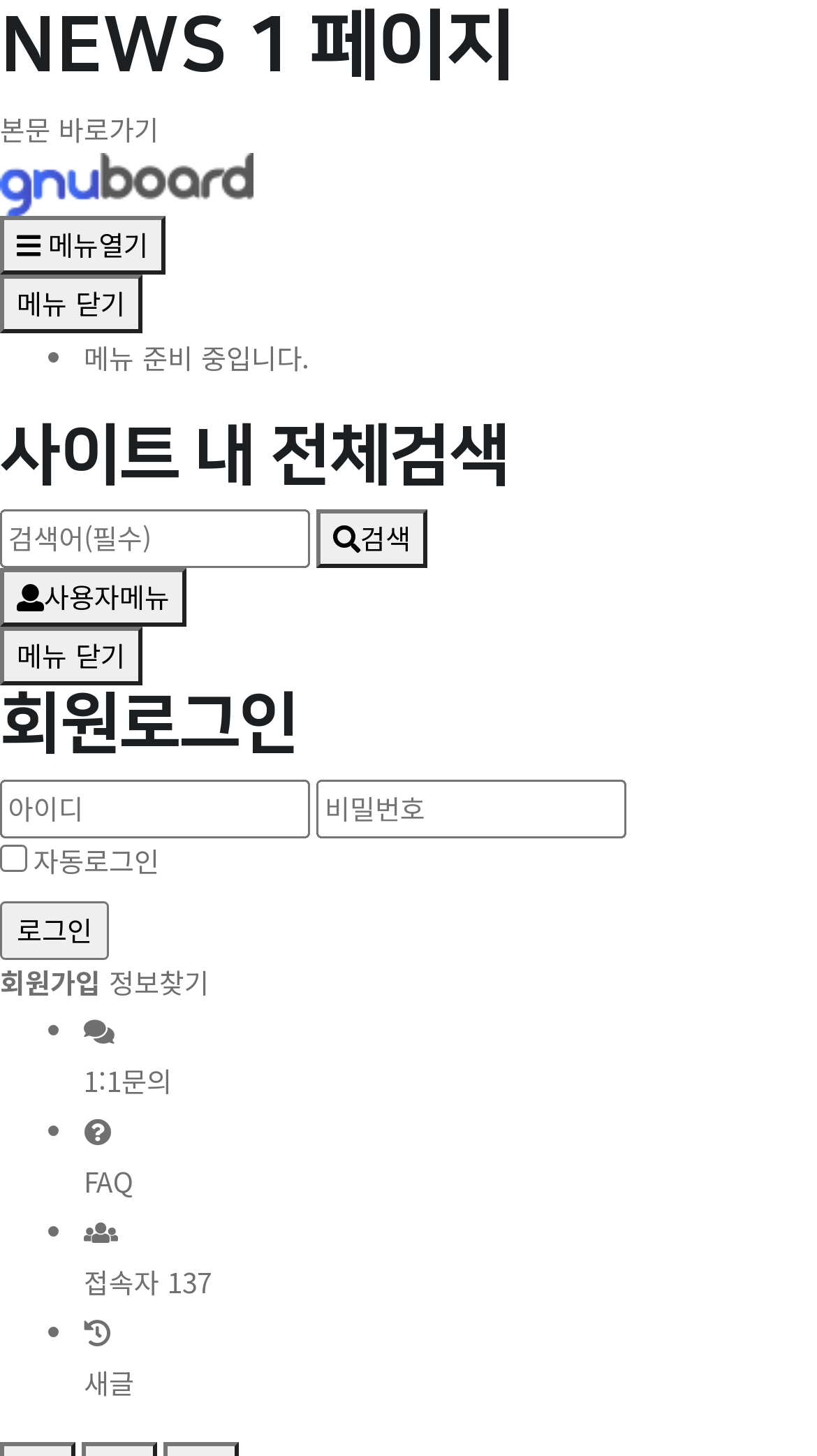Provide a one-word or short-phrase response to the question:
What is the purpose of the section below the search bar?

Login